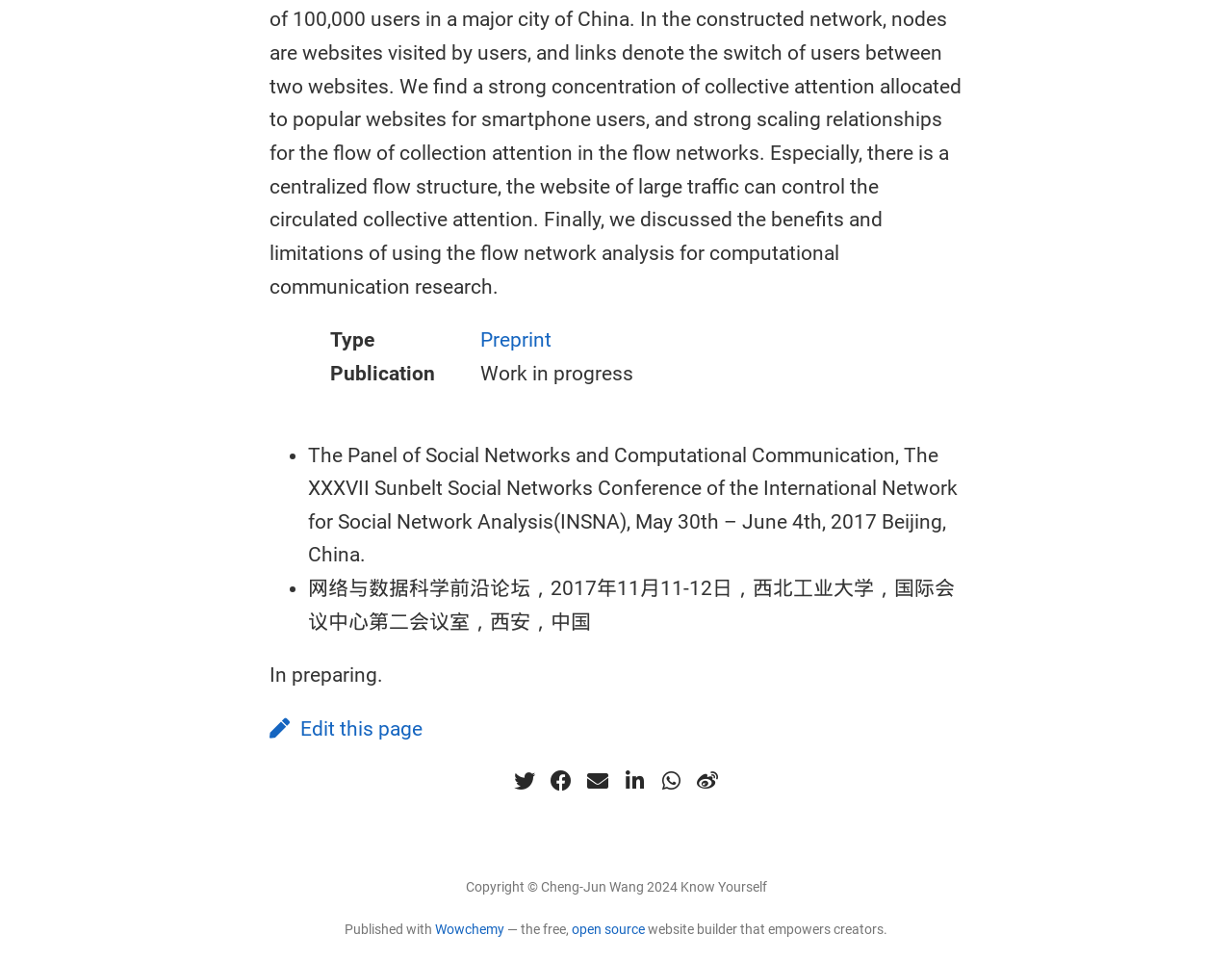Provide the bounding box coordinates of the HTML element this sentence describes: "Wowchemy". The bounding box coordinates consist of four float numbers between 0 and 1, i.e., [left, top, right, bottom].

[0.353, 0.959, 0.409, 0.975]